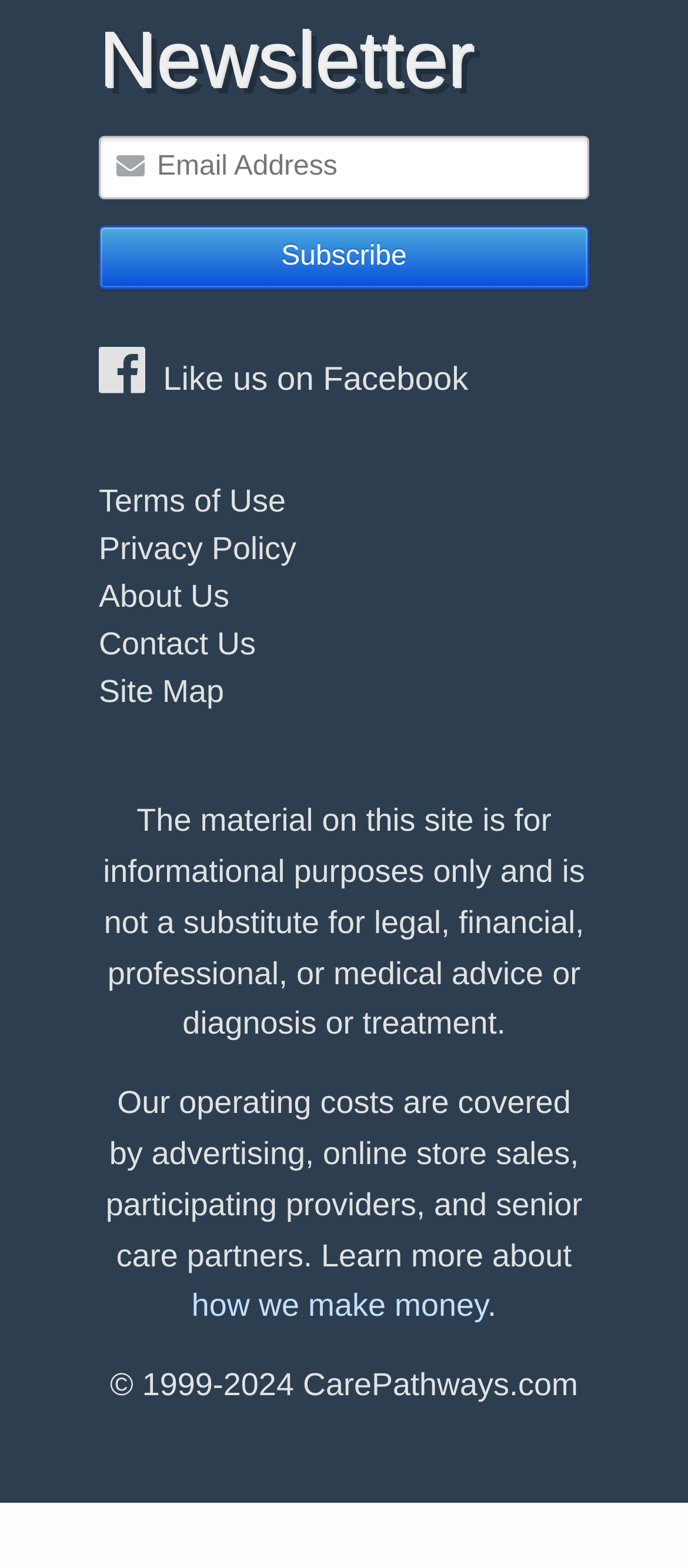Can you show the bounding box coordinates of the region to click on to complete the task described in the instruction: "Read the terms of use"?

[0.144, 0.308, 0.415, 0.331]